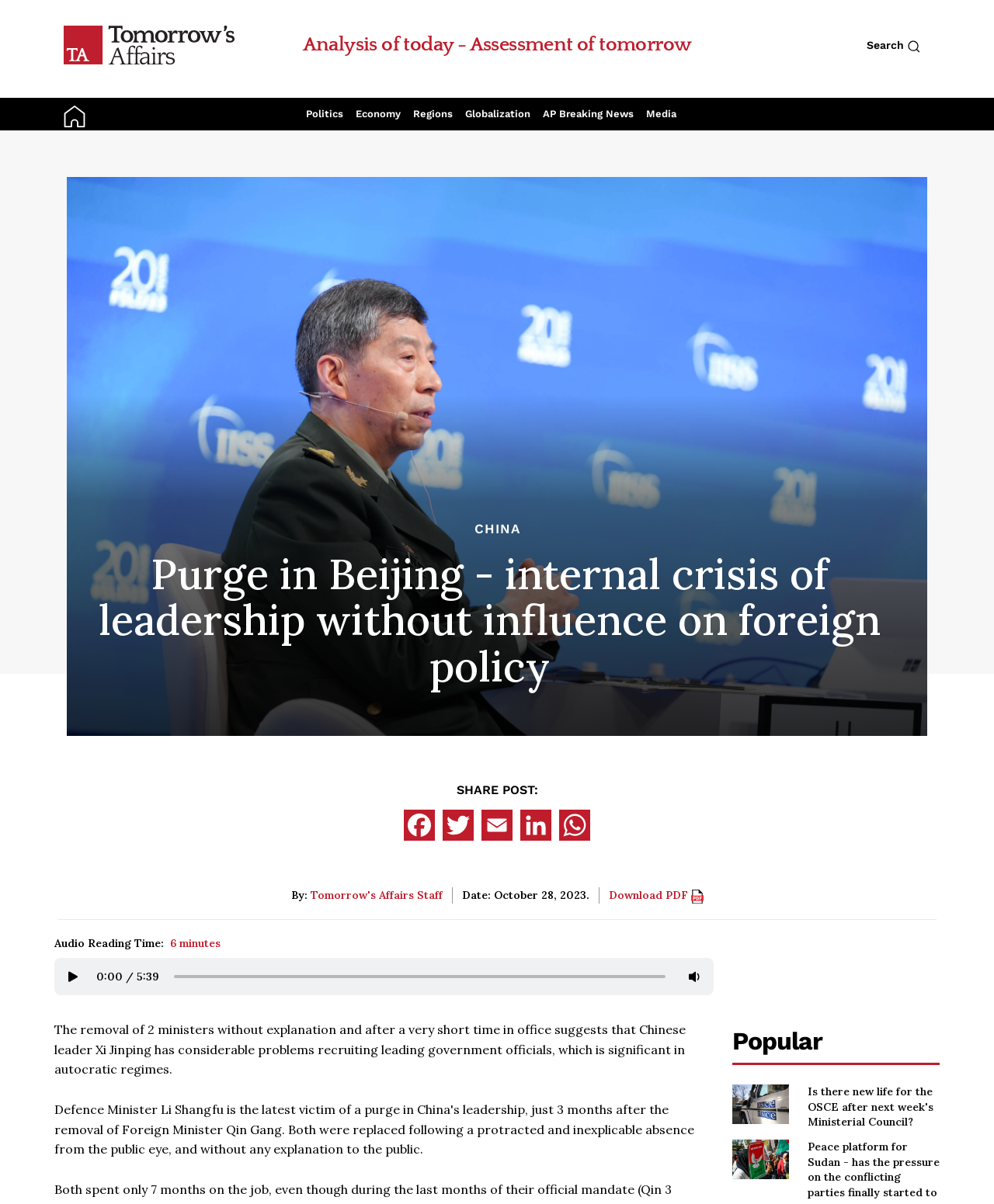Utilize the information from the image to answer the question in detail:
What is the topic of the article?

The topic of the article can be inferred from the heading 'Purge in Beijing - internal crisis of leadership without influence on foreign policy' which is a prominent element on the webpage.